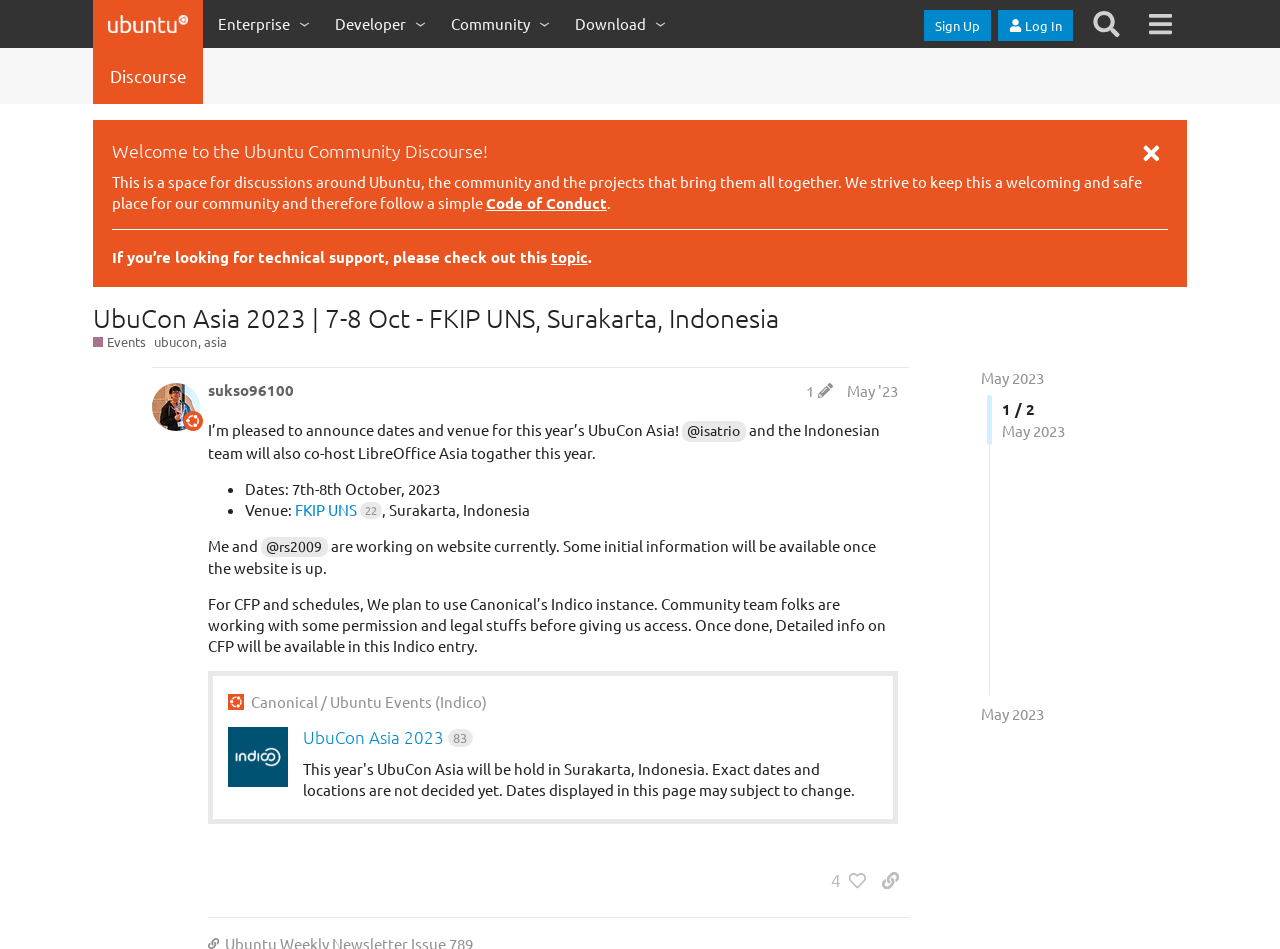Please find the bounding box coordinates of the element's region to be clicked to carry out this instruction: "Search".

[0.844, 0.003, 0.886, 0.048]